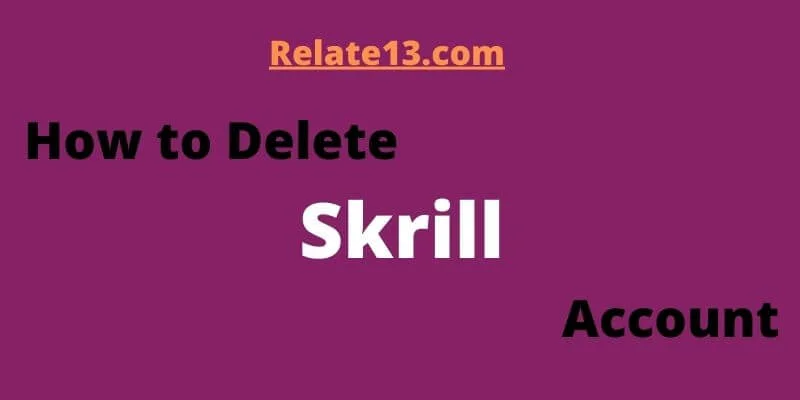Answer the following inquiry with a single word or phrase:
What font color is used for 'How to Delete' and 'Account'?

black